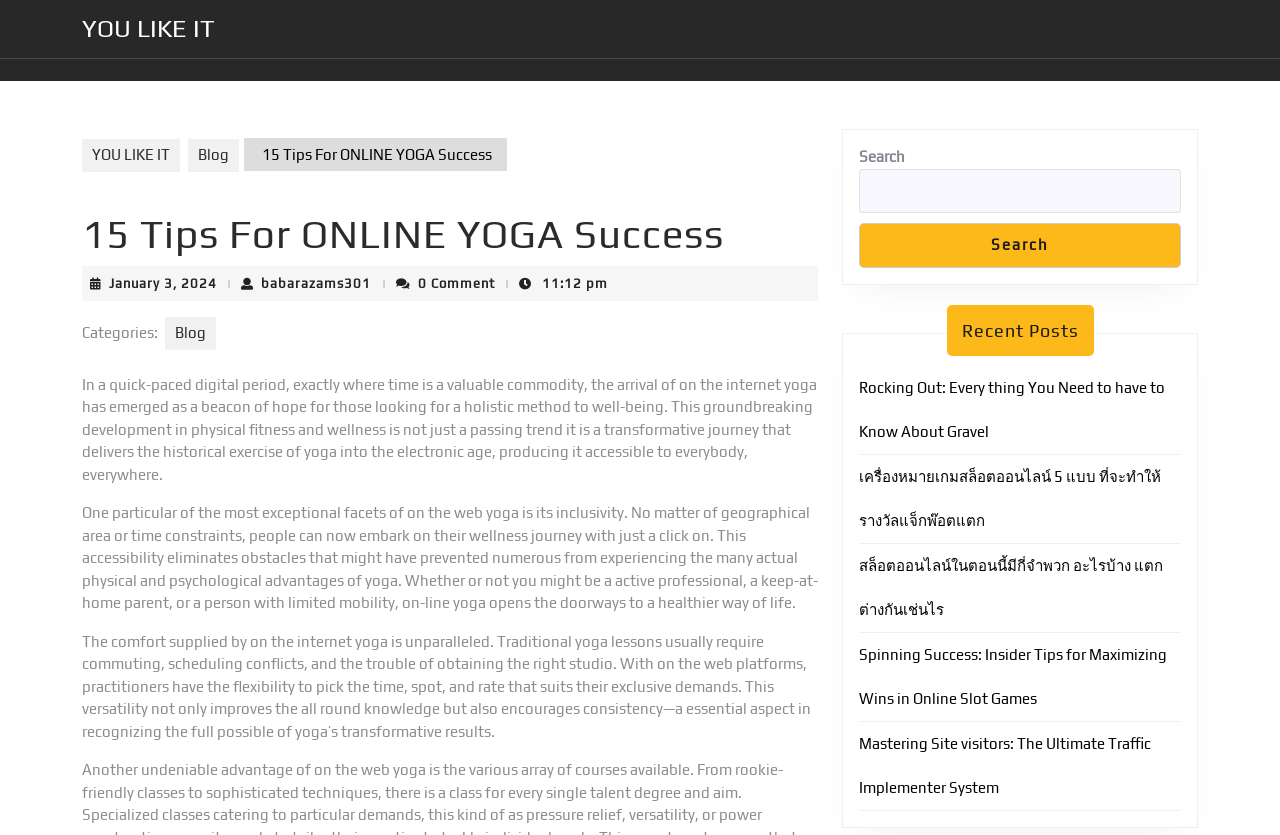Based on the element description: "babarazams301babarazams301", identify the UI element and provide its bounding box coordinates. Use four float numbers between 0 and 1, [left, top, right, bottom].

[0.204, 0.33, 0.29, 0.348]